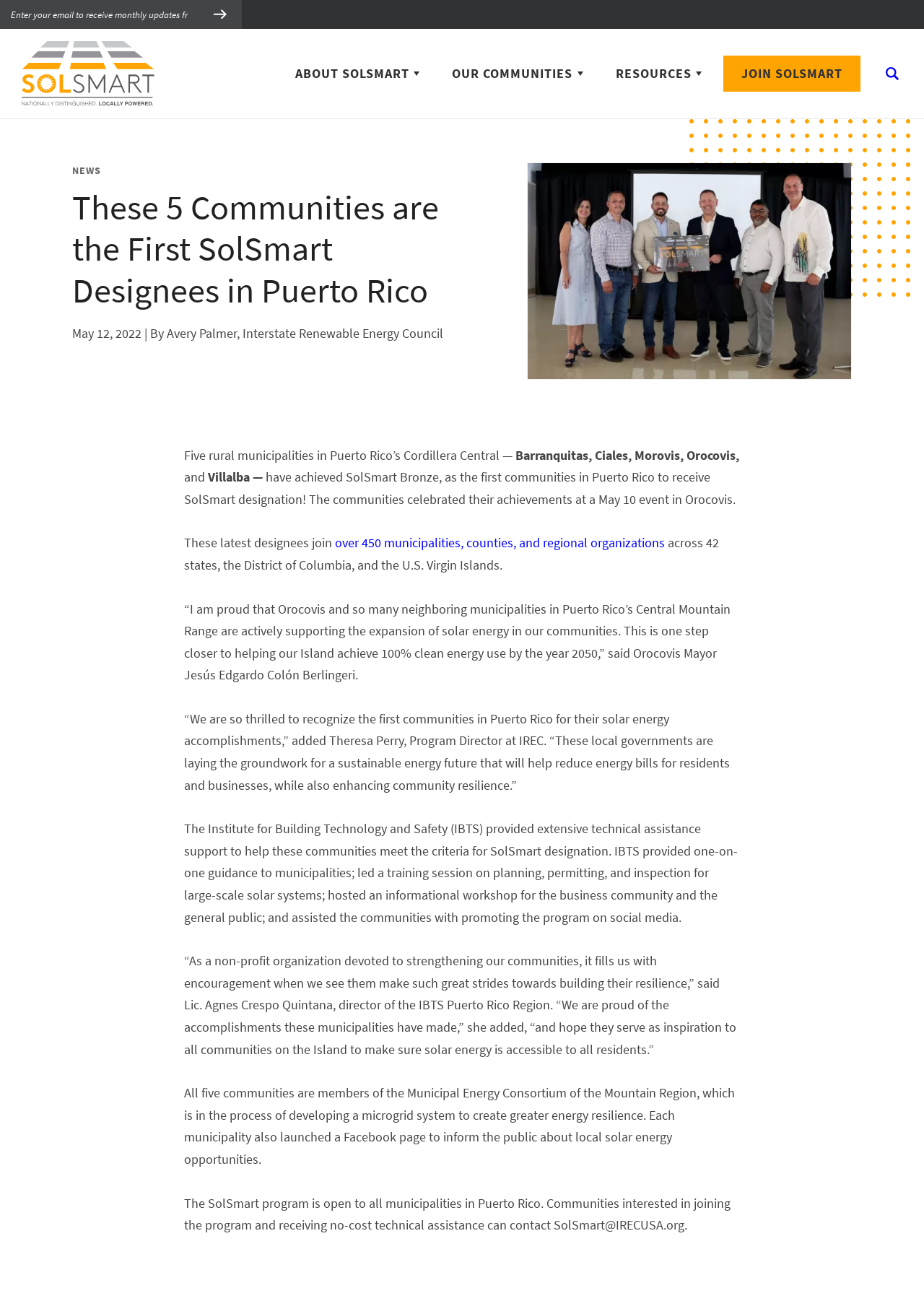What is the contact email for communities interested in joining the SolSmart program?
Please provide a single word or phrase based on the screenshot.

SolSmart@IRECUSA.org